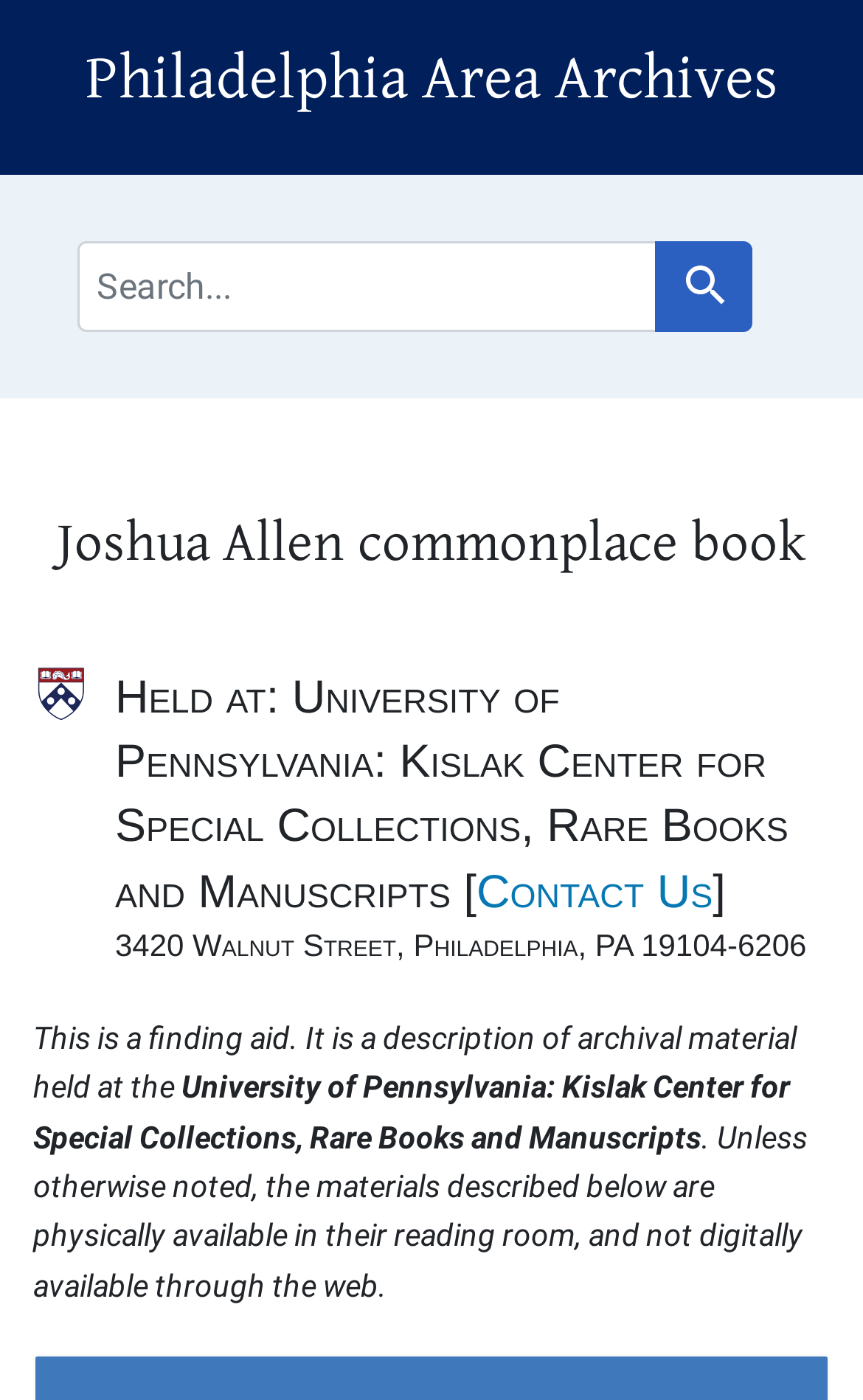What is the address of the archive?
Based on the screenshot, provide a one-word or short-phrase response.

3420 Walnut Street, Philadelphia, PA 19104-6206